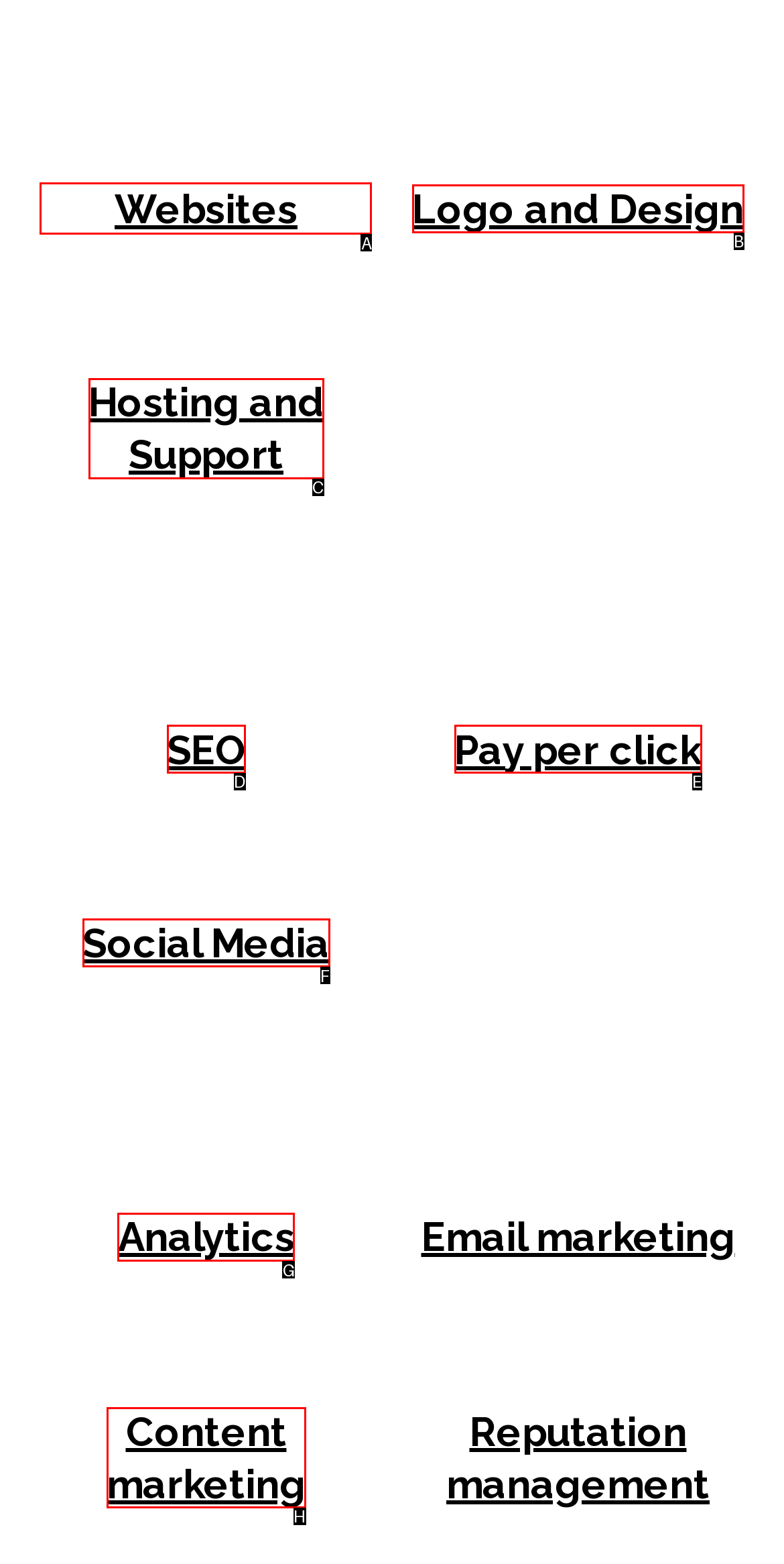Determine the HTML element to click for the instruction: Learn about HIPAA privacy practices.
Answer with the letter corresponding to the correct choice from the provided options.

None